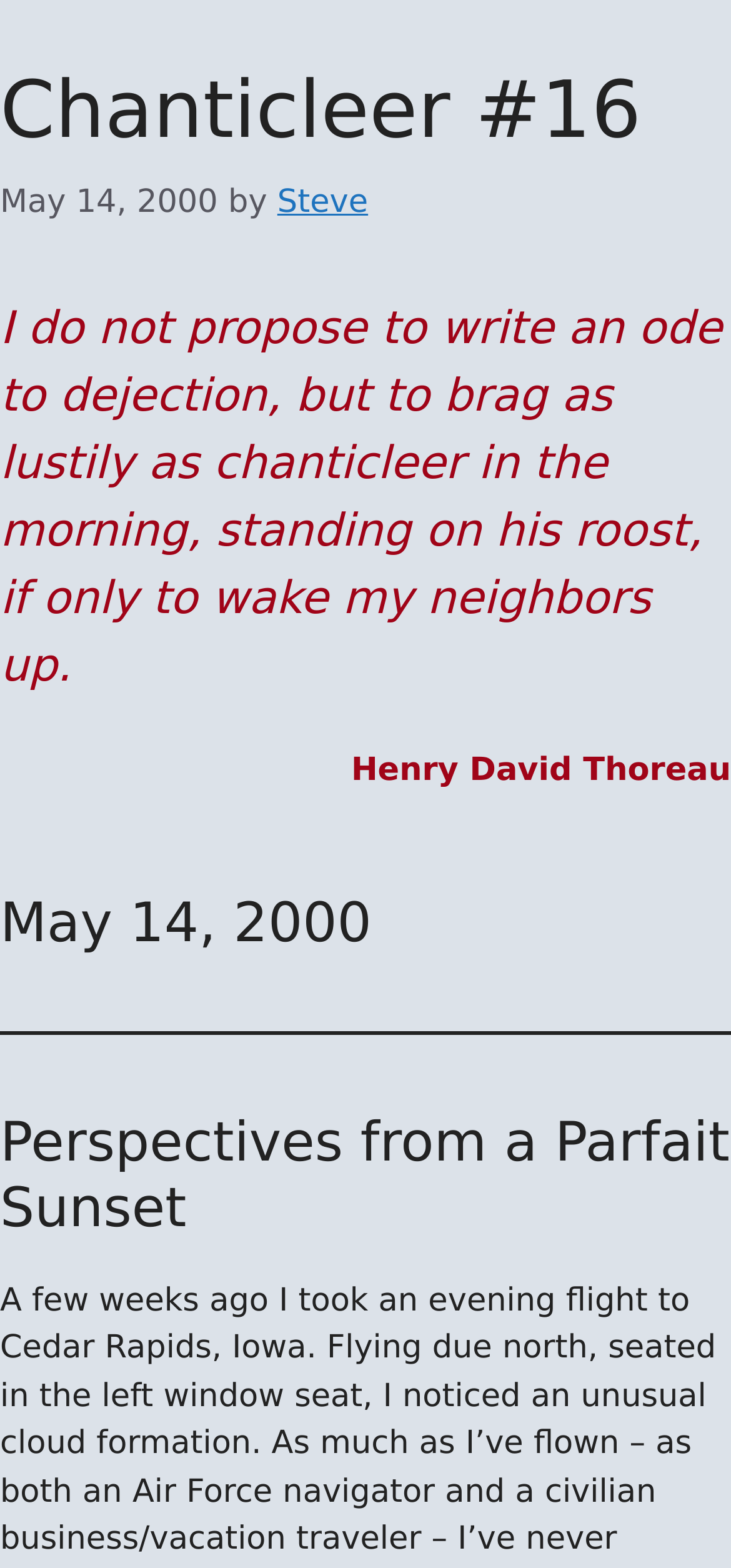Using the webpage screenshot, find the UI element described by Steve. Provide the bounding box coordinates in the format (top-left x, top-left y, bottom-right x, bottom-right y), ensuring all values are floating point numbers between 0 and 1.

[0.379, 0.117, 0.504, 0.141]